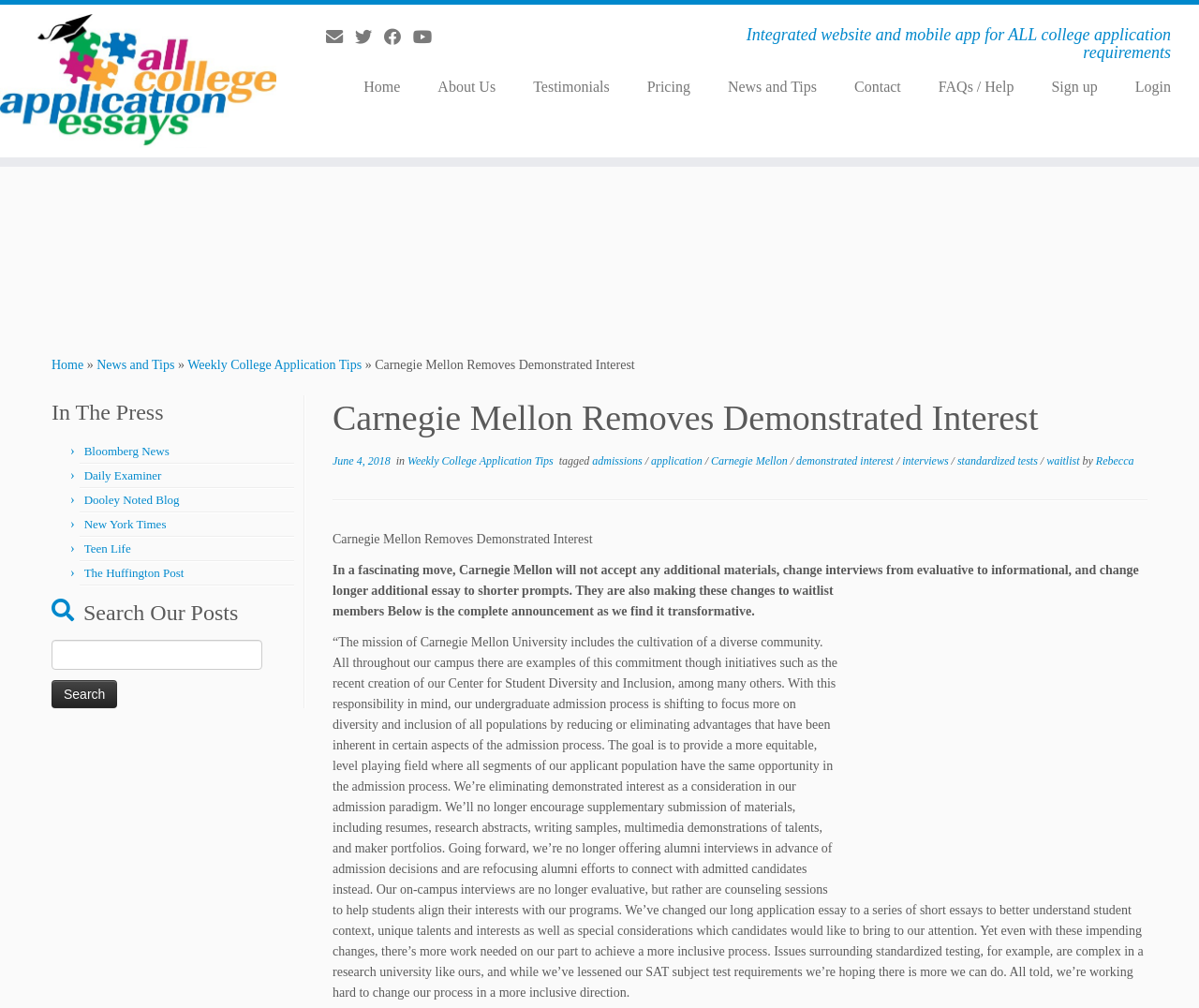Determine the main heading of the webpage and generate its text.

Carnegie Mellon Removes Demonstrated Interest